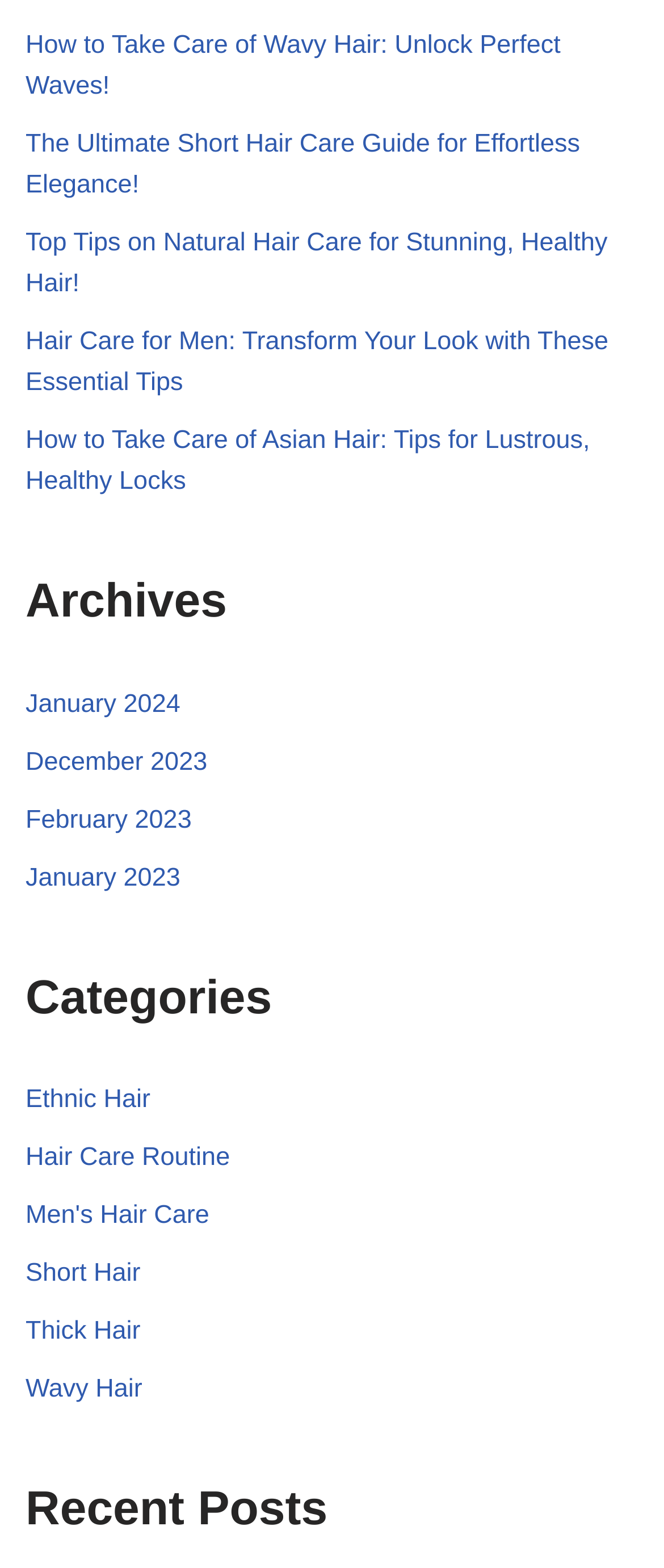Identify the bounding box for the element characterized by the following description: "Men's Hair Care".

[0.038, 0.766, 0.315, 0.784]